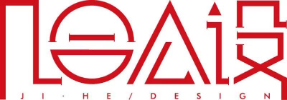Provide a comprehensive description of the image.

The image features a stylized logo for "几合设计" (Ji He Design), characterized by modern, geometric elements. The logo prominently displays the name "几合" in a bold, red typeface, with various angular and circular shapes artistically incorporated into the letters. The design conveys a sense of innovation and contemporary aesthetics, fitting for a design studio. Below the main name, the English translation "JI HE/DESIGN" is presented in a simpler typeface, emphasizing the studio’s bilingual identity. This logo symbolizes the studio's creative approach and commitment to design excellence.